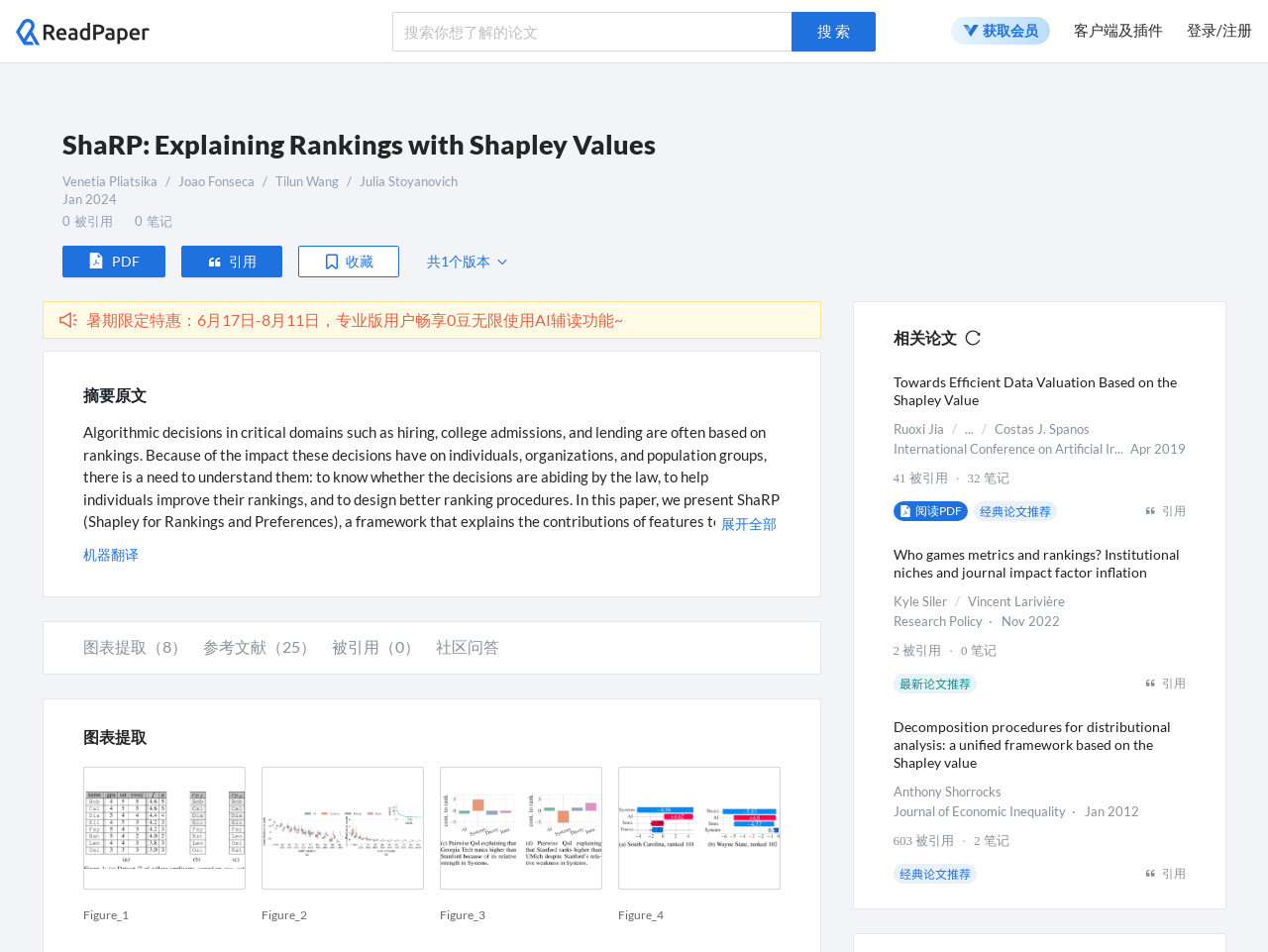What is the title of the paper?
Please provide a single word or phrase as your answer based on the screenshot.

ShaRP: Explaining Rankings with Shapley Values